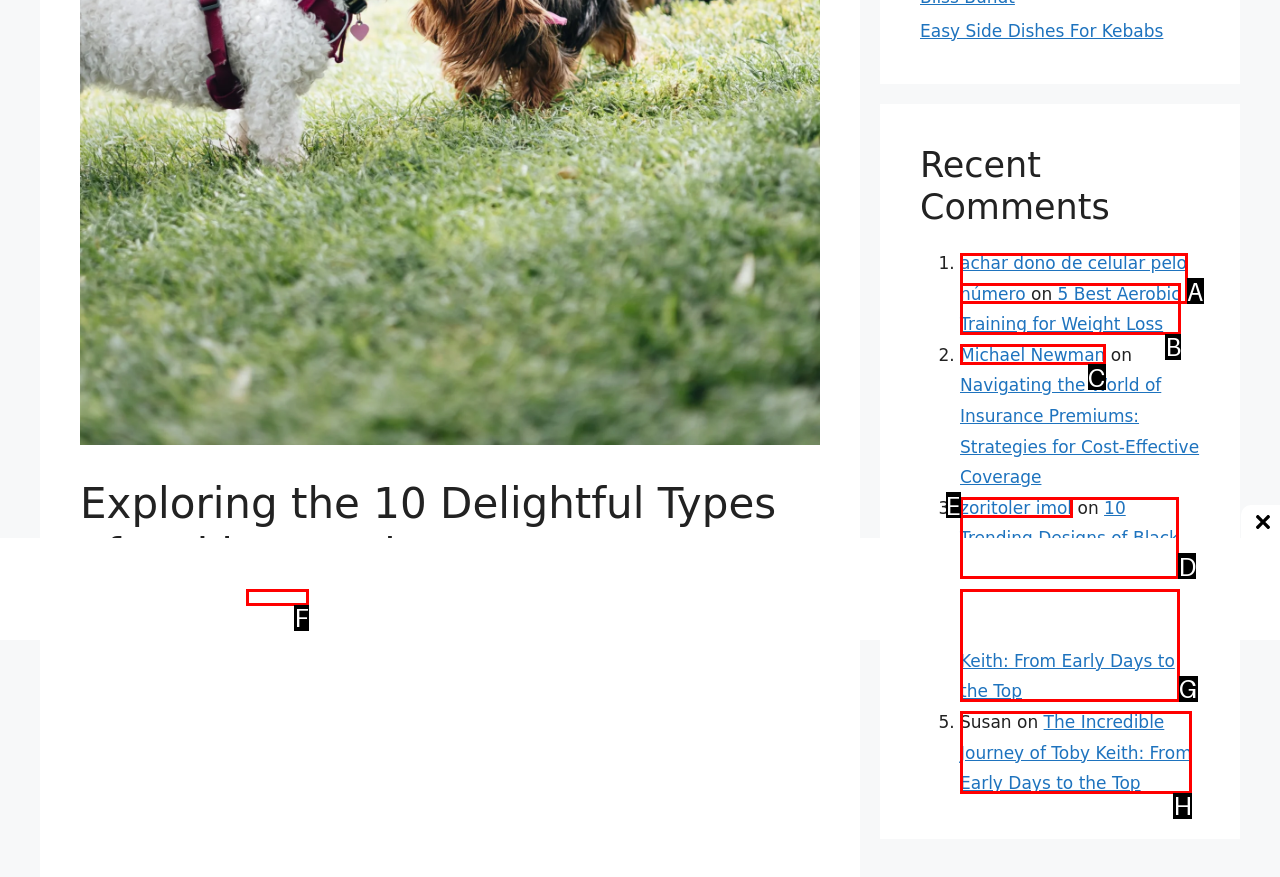Assess the description: Michael Newman and select the option that matches. Provide the letter of the chosen option directly from the given choices.

C